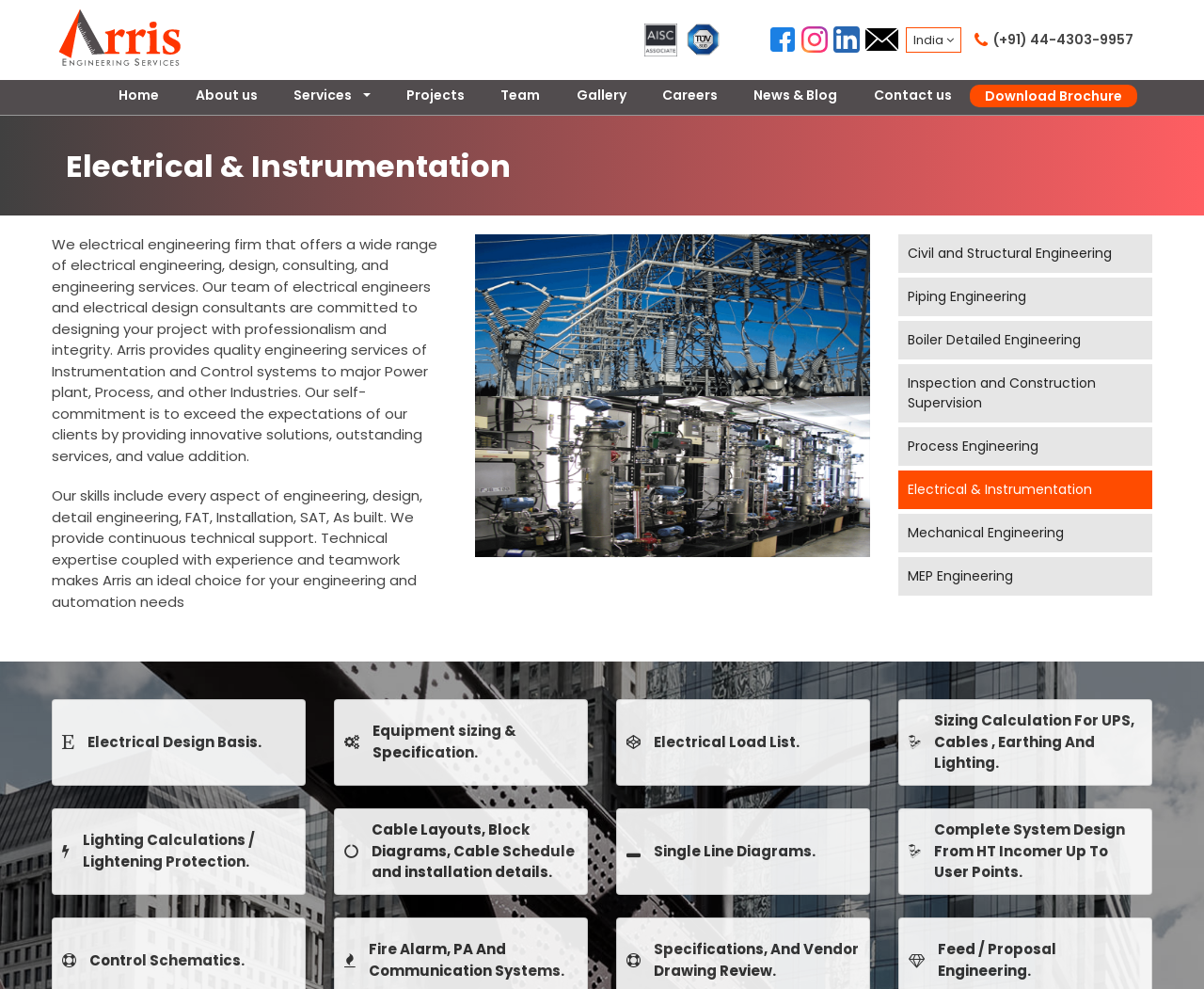Locate the bounding box coordinates of the clickable area needed to fulfill the instruction: "Explore the Services menu".

[0.229, 0.081, 0.322, 0.116]